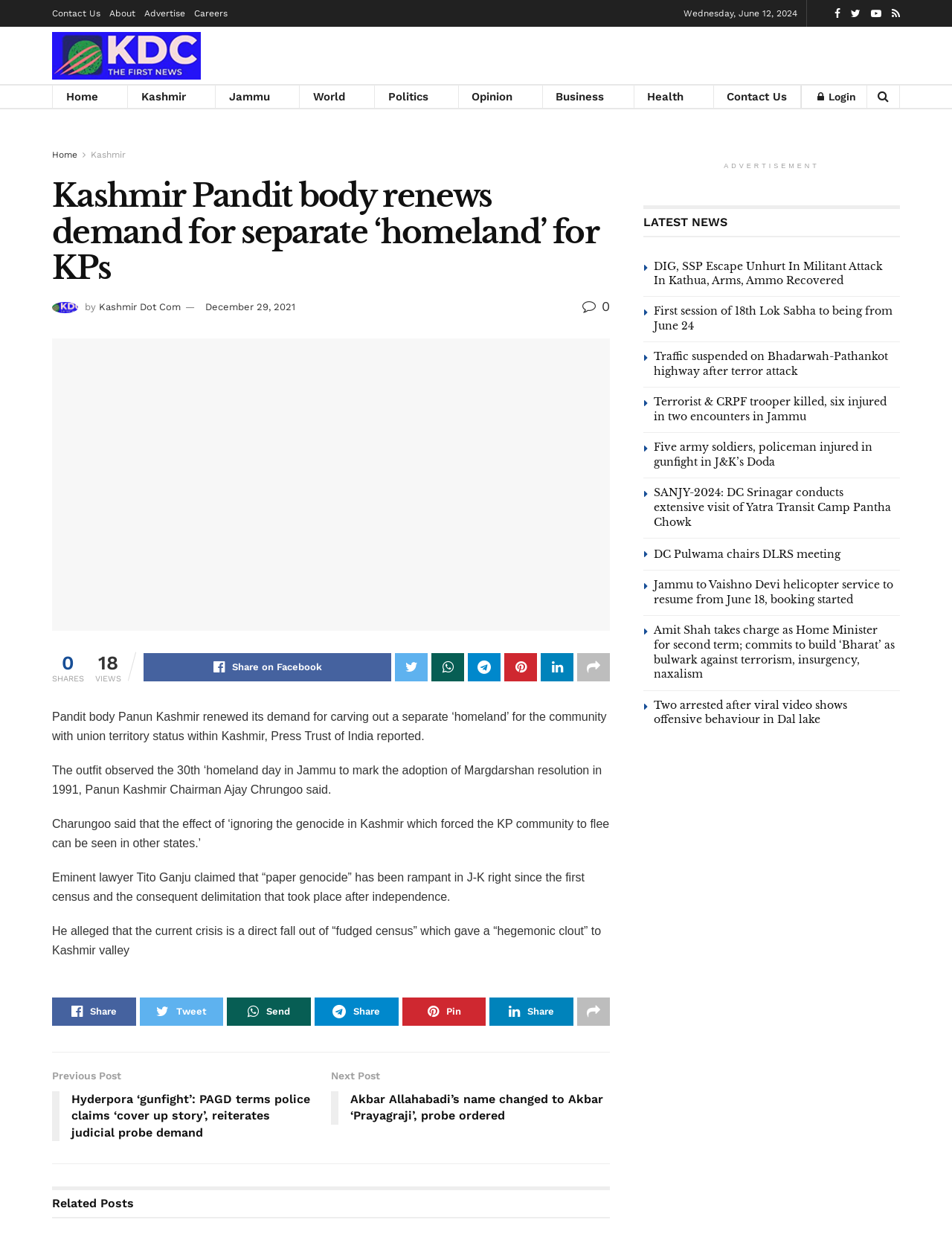Give a detailed account of the webpage's layout and content.

This webpage is about news articles, specifically focused on Kashmir-related news. At the top, there are several links to different sections of the website, including "Contact Us", "About", "Advertise", and "Careers". Below this, there is a date displayed, "Wednesday, June 12, 2024". 

To the left of the date, there is a logo for "Kashmir Dot Com" with a link to the website's homepage. Below the logo, there are several links to different categories of news, including "Home", "Kashmir", "Jammu", "World", "Politics", "Opinion", "Business", and "Health". 

The main article on the page is titled "Kashmir Pandit body renews demand for separate ‘homeland’ for KPs" and has a large heading at the top. The article discusses the Kashmir Pandit body's demand for a separate homeland with union territory status within Kashmir. There is an image associated with the article, and several social media sharing links below it.

Below the main article, there are several other news articles, each with a heading and a brief summary. These articles are related to Kashmir and Jammu news, including topics such as militant attacks, political developments, and local events. 

To the right of the main article, there is a section titled "LATEST NEWS" with several news articles listed below it. Each article has a heading and a brief summary, and they appear to be related to Kashmir and Jammu news.

At the bottom of the page, there is a section titled "Related Posts" with two news articles listed, each with a heading and a brief summary.